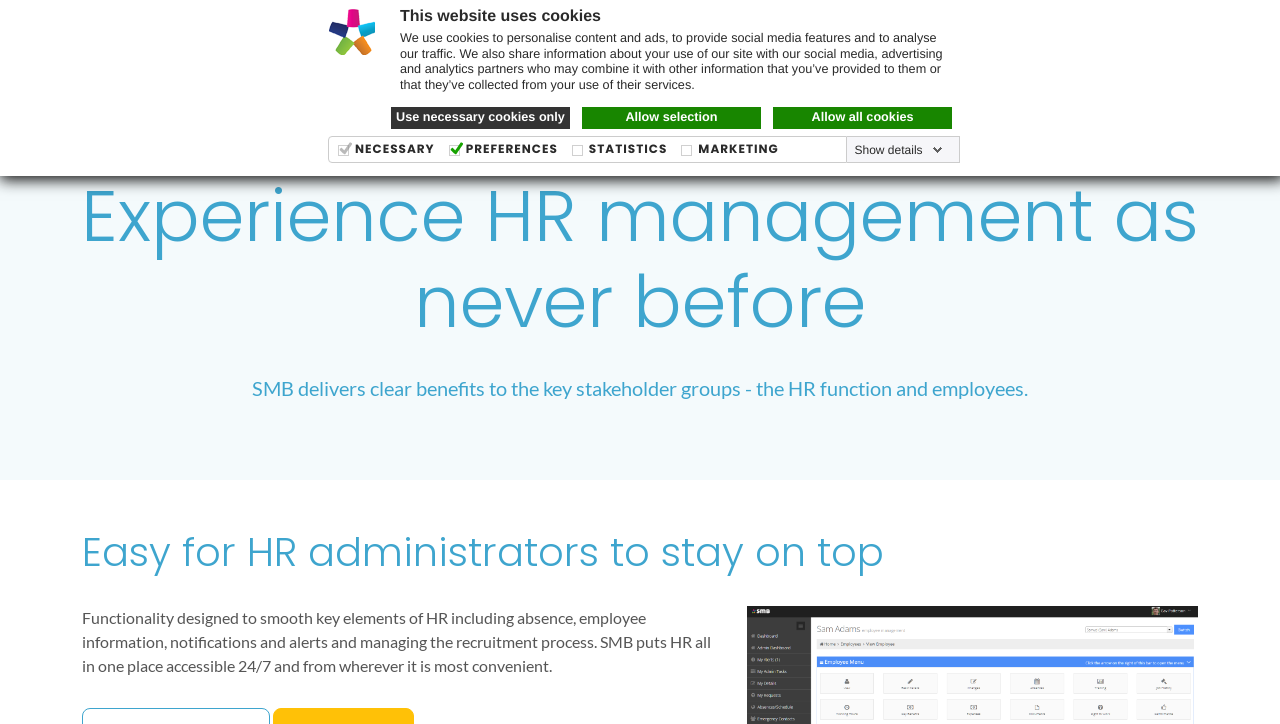Construct a thorough caption encompassing all aspects of the webpage.

The webpage is about HR management software for small businesses, specifically SMB.co.uk. At the top left corner, there is a logo of SMB.co.uk. Next to it, there is a notification about the website using cookies, along with a brief description of how the cookies are used. Below this notification, there are three links to manage cookie preferences.

Below the logo and cookie notification, there is a table with four columns, each representing a type of cookie: necessary, preferences, statistics, and marketing. Each column has a checkbox and a brief description of what the cookie is used for.

On the top right corner, there are five links: "PRODUCT TOUR", "PRICING", "CONTACT US", "LOGIN", and "FREE TRIAL". These links are likely navigation links to different sections of the website.

The main content of the webpage is divided into three sections. The first section has a heading "Experience HR management as never before" and a paragraph of text describing the benefits of using SMB.co.uk for HR management. The second section has a heading "Easy for HR administrators to stay on top" and a paragraph of text describing the functionality of the software, including absence management, employee information, notifications, and recruitment process management.

Throughout the webpage, there are no images other than the logo of SMB.co.uk. The layout is clean and organized, with clear headings and concise text.